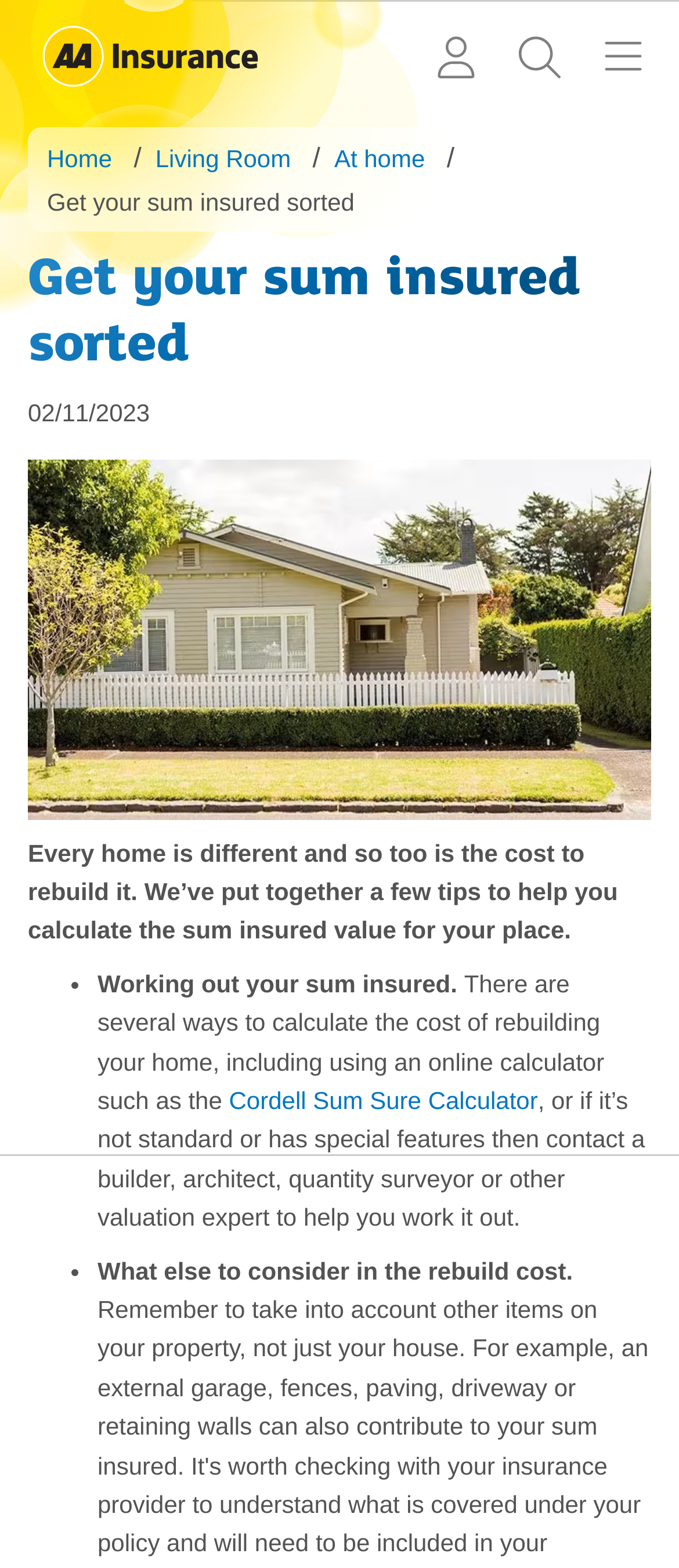Utilize the details in the image to give a detailed response to the question: What is the recommended way to calculate the cost of rebuilding a home?

According to the webpage, one of the recommended ways to calculate the cost of rebuilding a home is by using an online calculator, such as the Cordell Sum Sure Calculator, which is mentioned as an example.